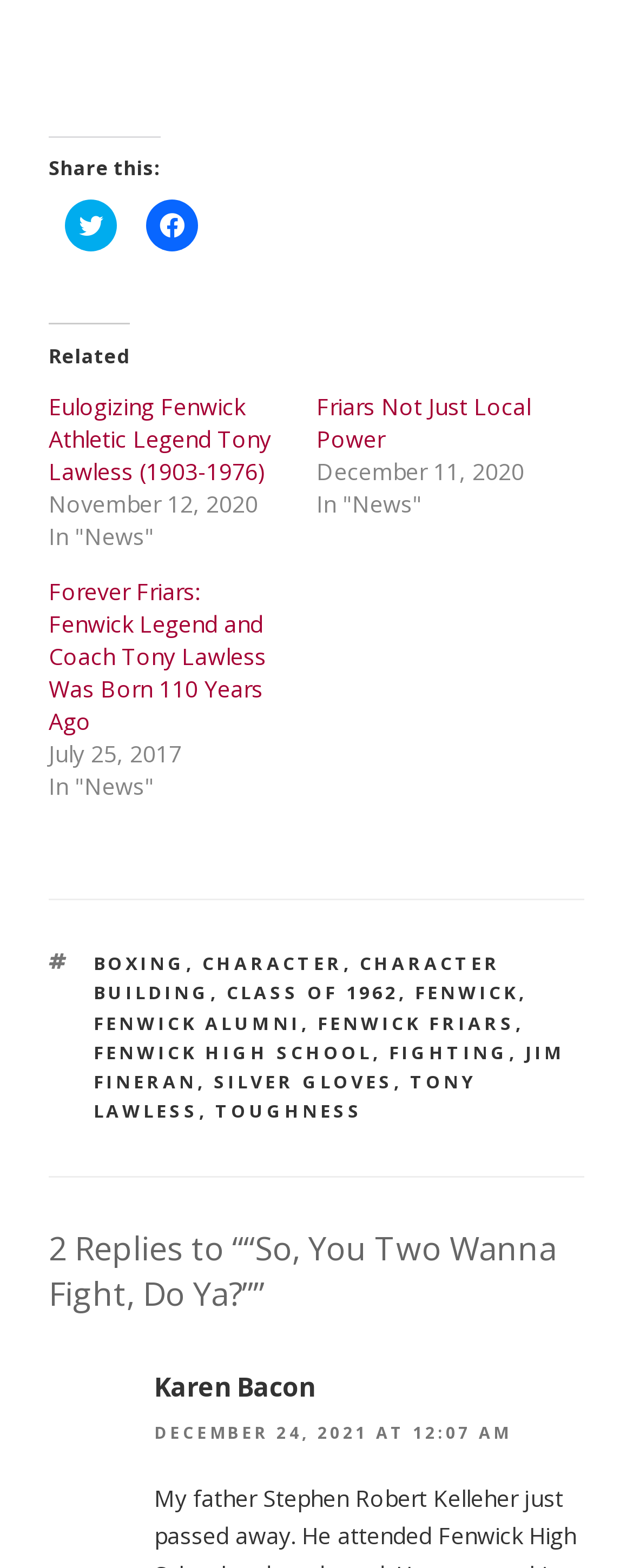Identify and provide the bounding box coordinates of the UI element described: "Jim Fineran". The coordinates should be formatted as [left, top, right, bottom], with each number being a float between 0 and 1.

[0.147, 0.663, 0.894, 0.697]